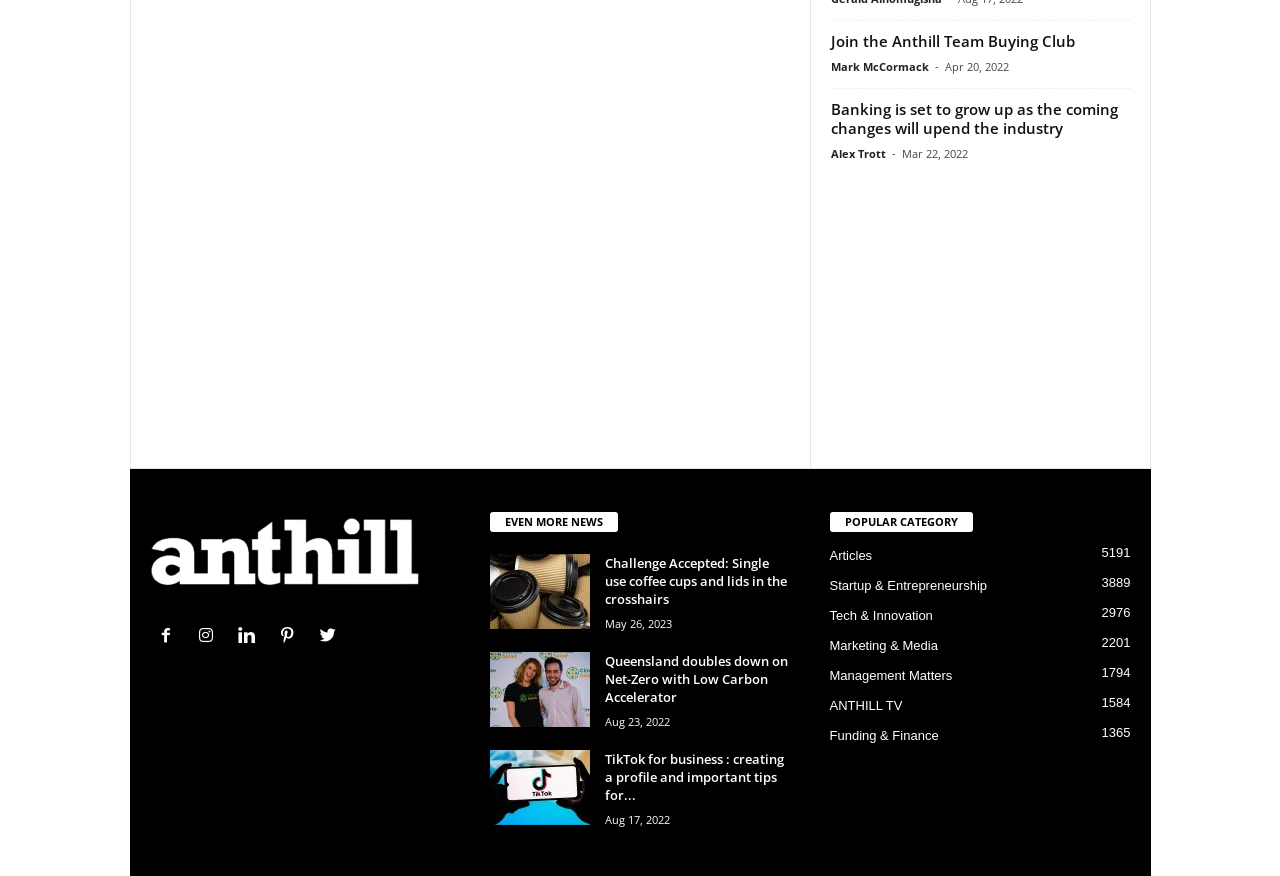Provide the bounding box coordinates of the HTML element this sentence describes: "title="Instagram"". The bounding box coordinates consist of four float numbers between 0 and 1, i.e., [left, top, right, bottom].

[0.149, 0.72, 0.18, 0.737]